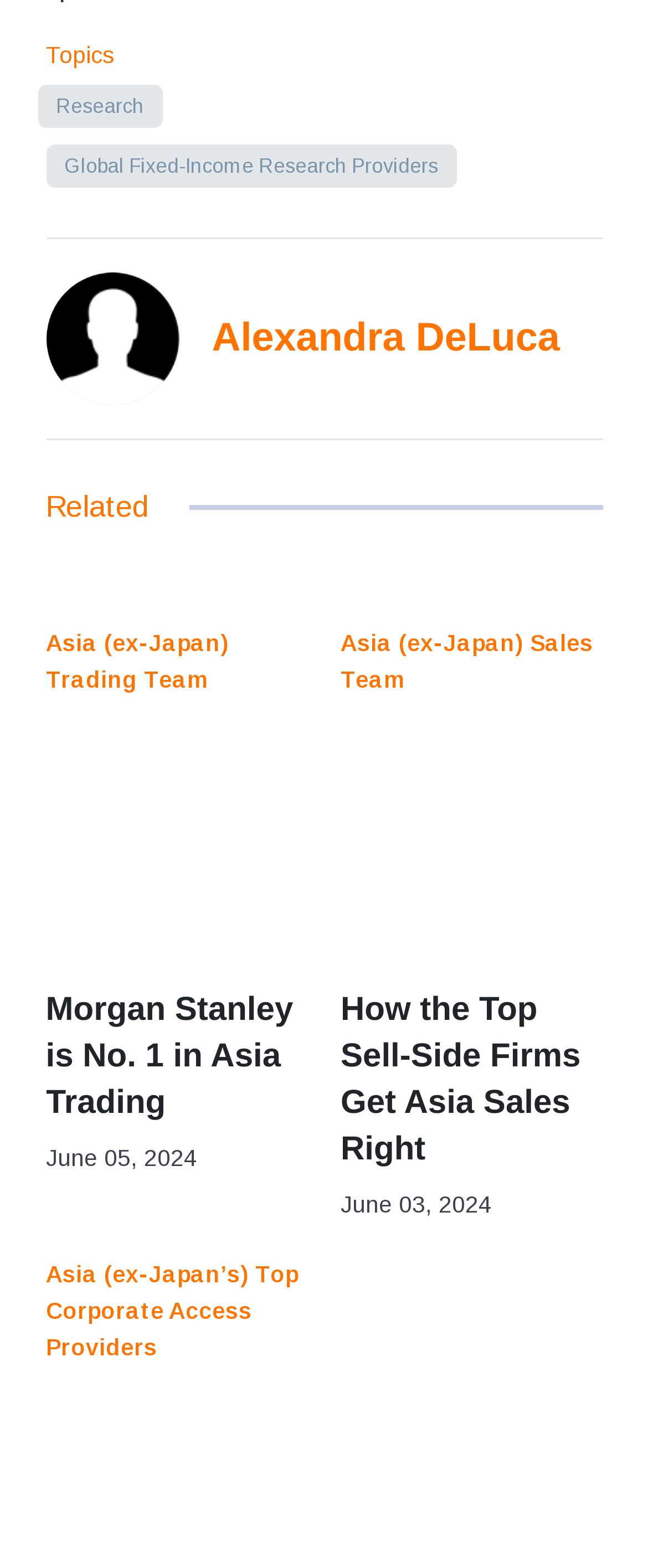Identify the bounding box for the UI element described as: "Research". Ensure the coordinates are four float numbers between 0 and 1, formatted as [left, top, right, bottom].

[0.058, 0.054, 0.25, 0.081]